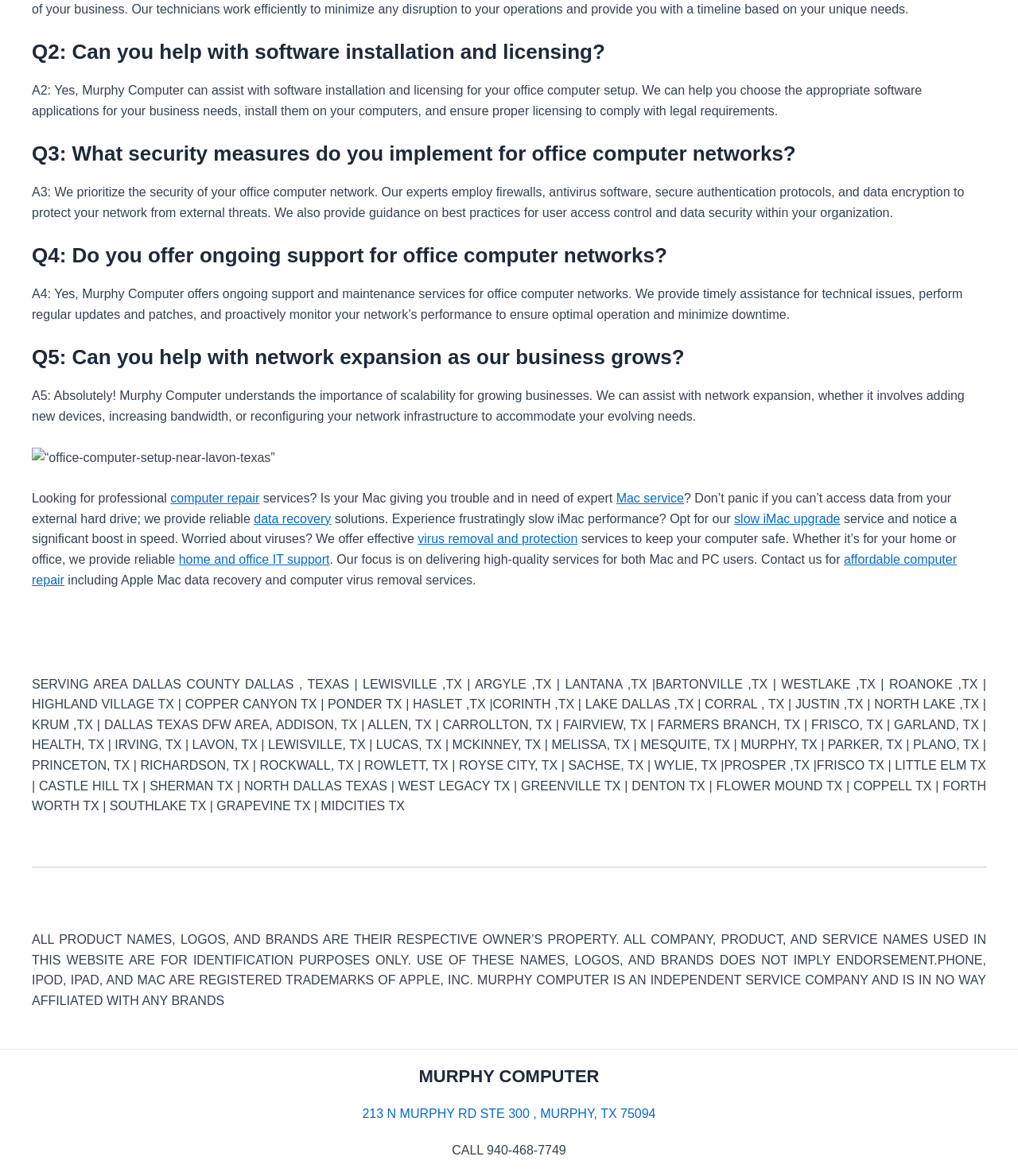Bounding box coordinates are given in the format (top-left x, top-left y, bottom-right x, bottom-right y). All values should be floating point numbers between 0 and 1. Provide the bounding box coordinate for the UI element described as: Mac service

[0.605, 0.418, 0.672, 0.429]